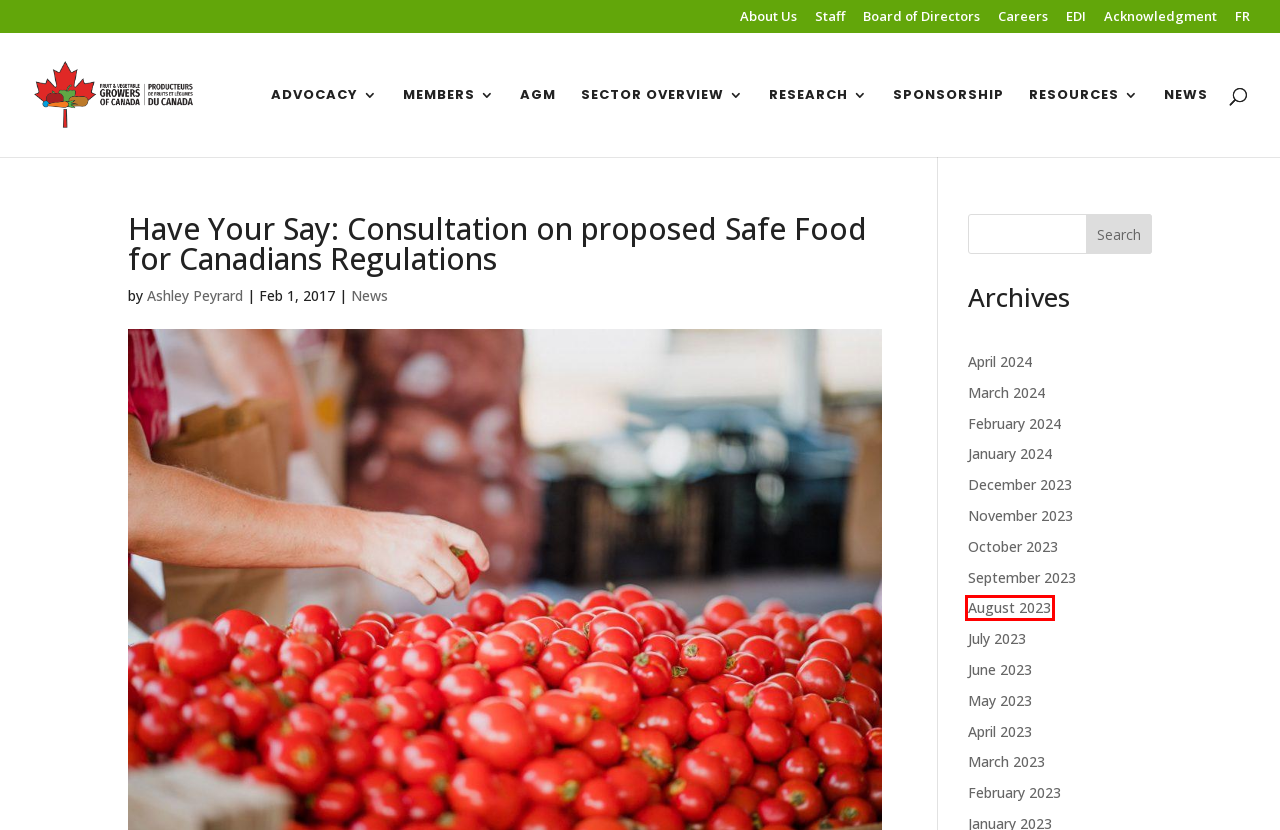You are provided with a screenshot of a webpage containing a red rectangle bounding box. Identify the webpage description that best matches the new webpage after the element in the bounding box is clicked. Here are the potential descriptions:
A. February 2023 - FVGC
B. December 2023 - FVGC
C. News - FVGC
D. August 2023 - FVGC
E. September 2023 - FVGC
F. Ashley Peyrard, Author at FVGC
G. Careers - FVGC
H. July 2023 - FVGC

D